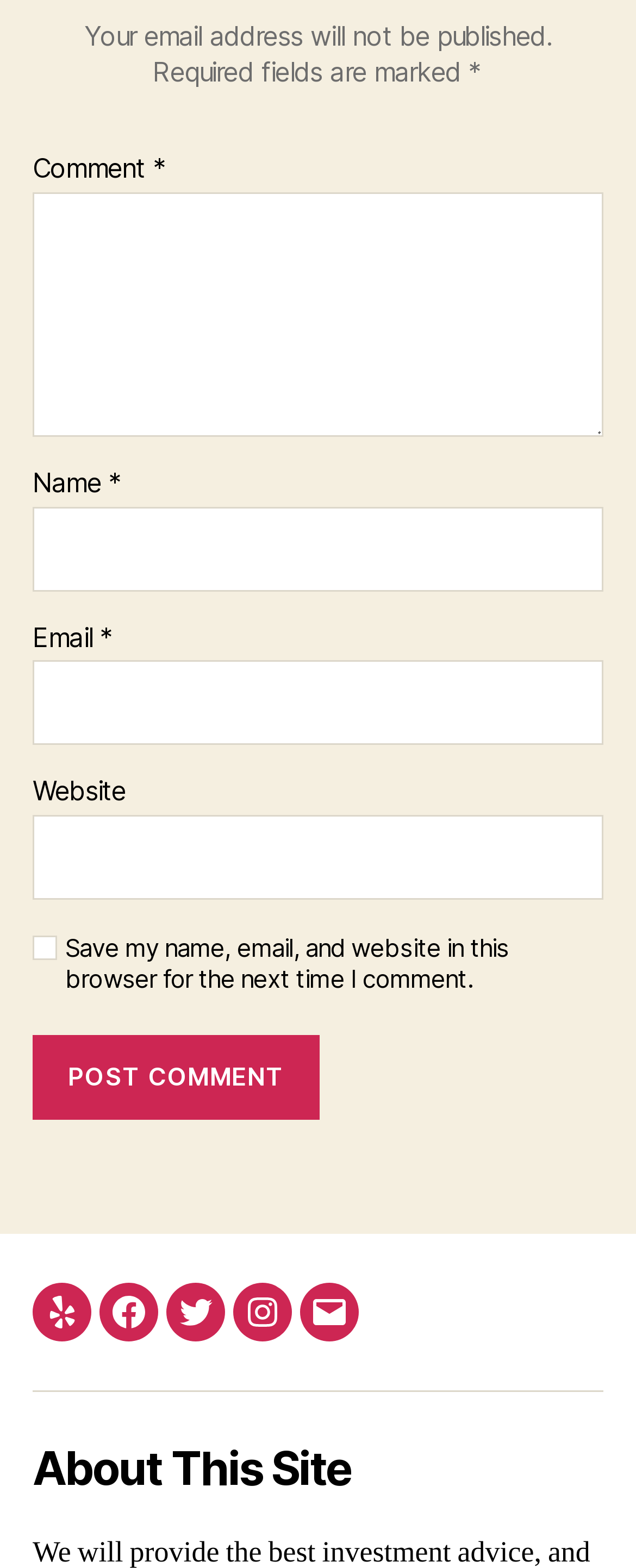Please identify the coordinates of the bounding box for the clickable region that will accomplish this instruction: "Click the post comment button".

[0.051, 0.66, 0.503, 0.714]